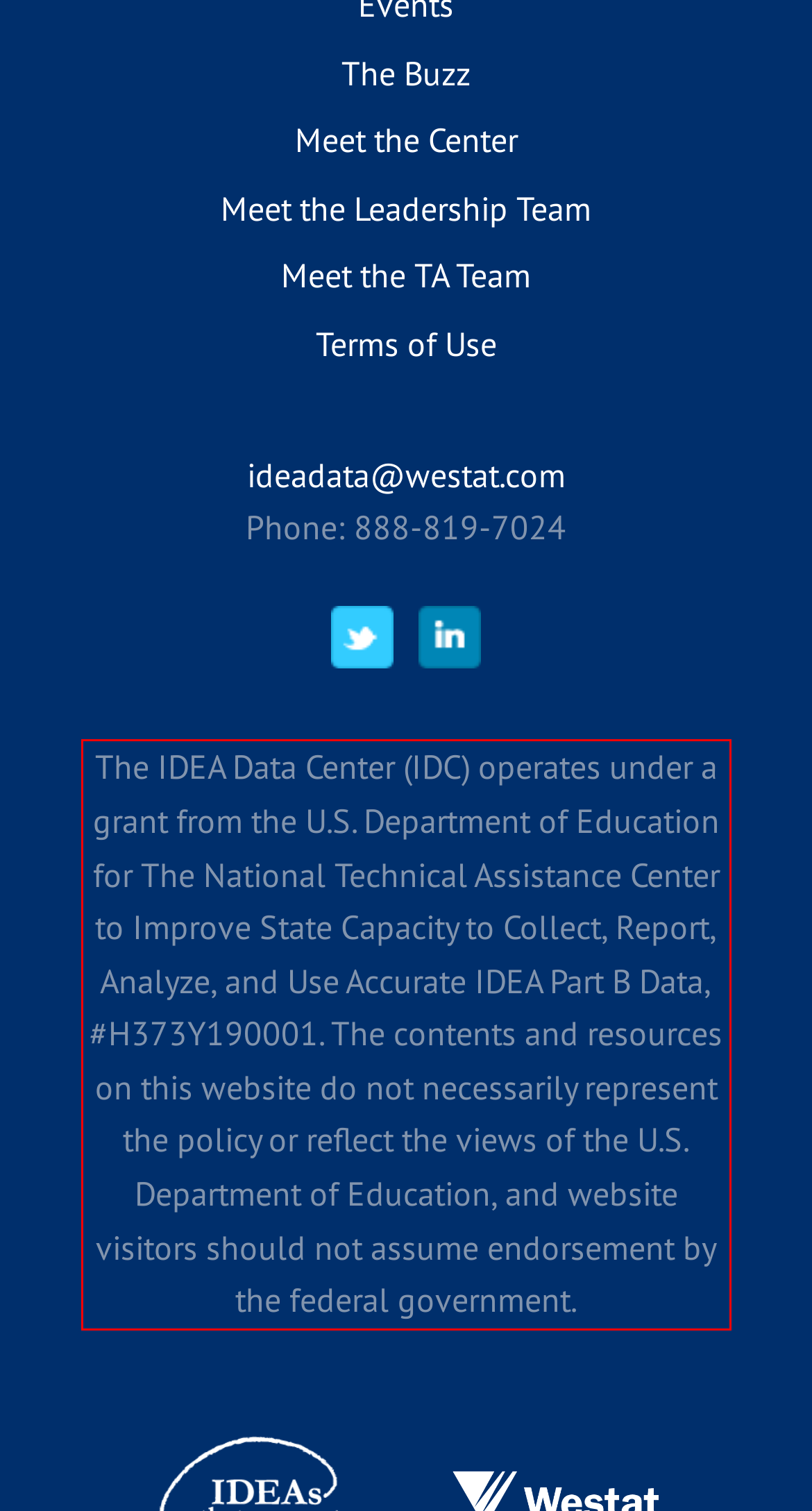Please analyze the provided webpage screenshot and perform OCR to extract the text content from the red rectangle bounding box.

The IDEA Data Center (IDC) operates under a grant from the U.S. Department of Education for The National Technical Assistance Center to Improve State Capacity to Collect, Report, Analyze, and Use Accurate IDEA Part B Data, #H373Y190001. The contents and resources on this website do not necessarily represent the policy or reflect the views of the U.S. Department of Education, and website visitors should not assume endorsement by the federal government.